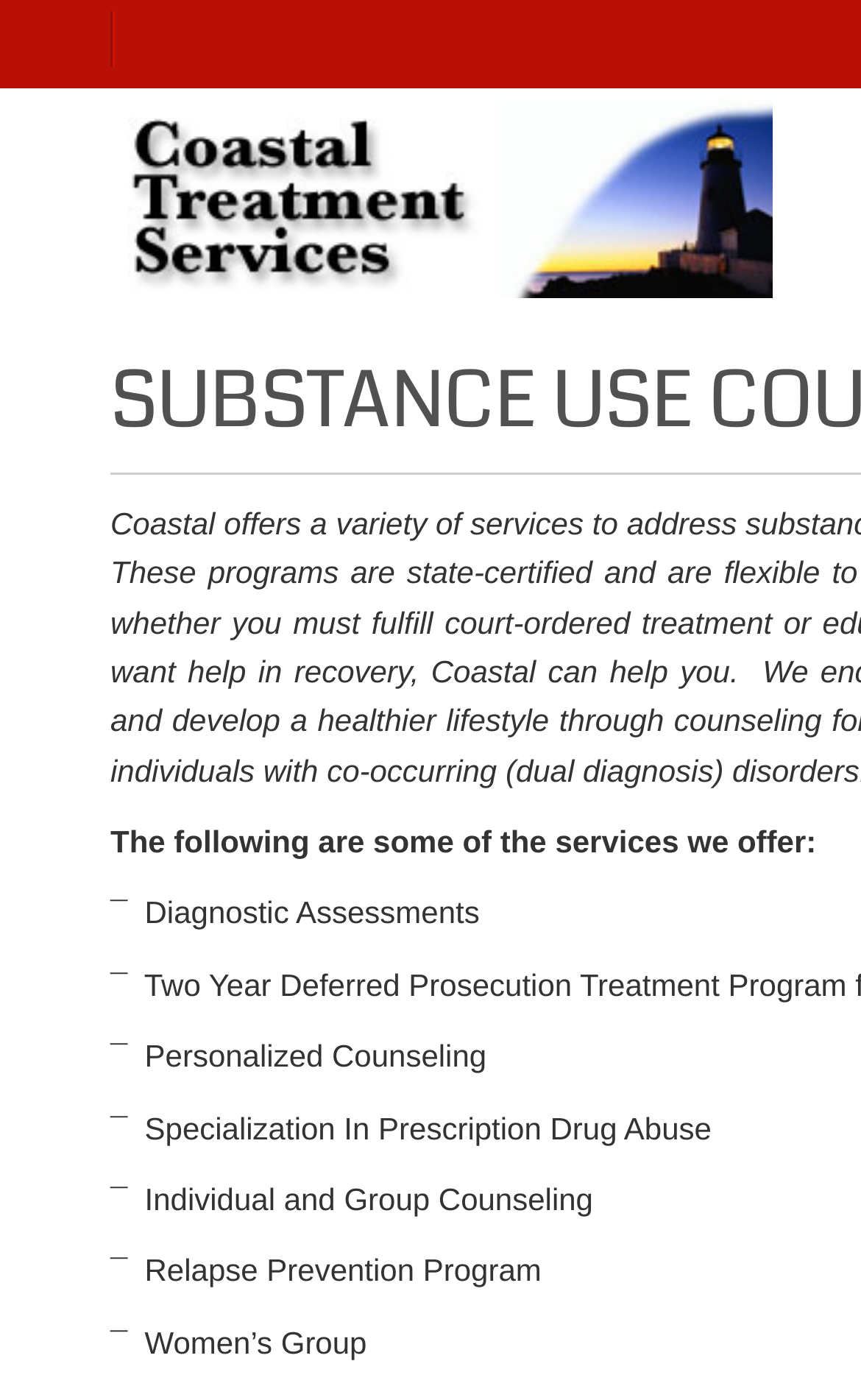Locate the heading on the webpage and return its text.

SUBSTANCE USE COUNSELING SERVICES